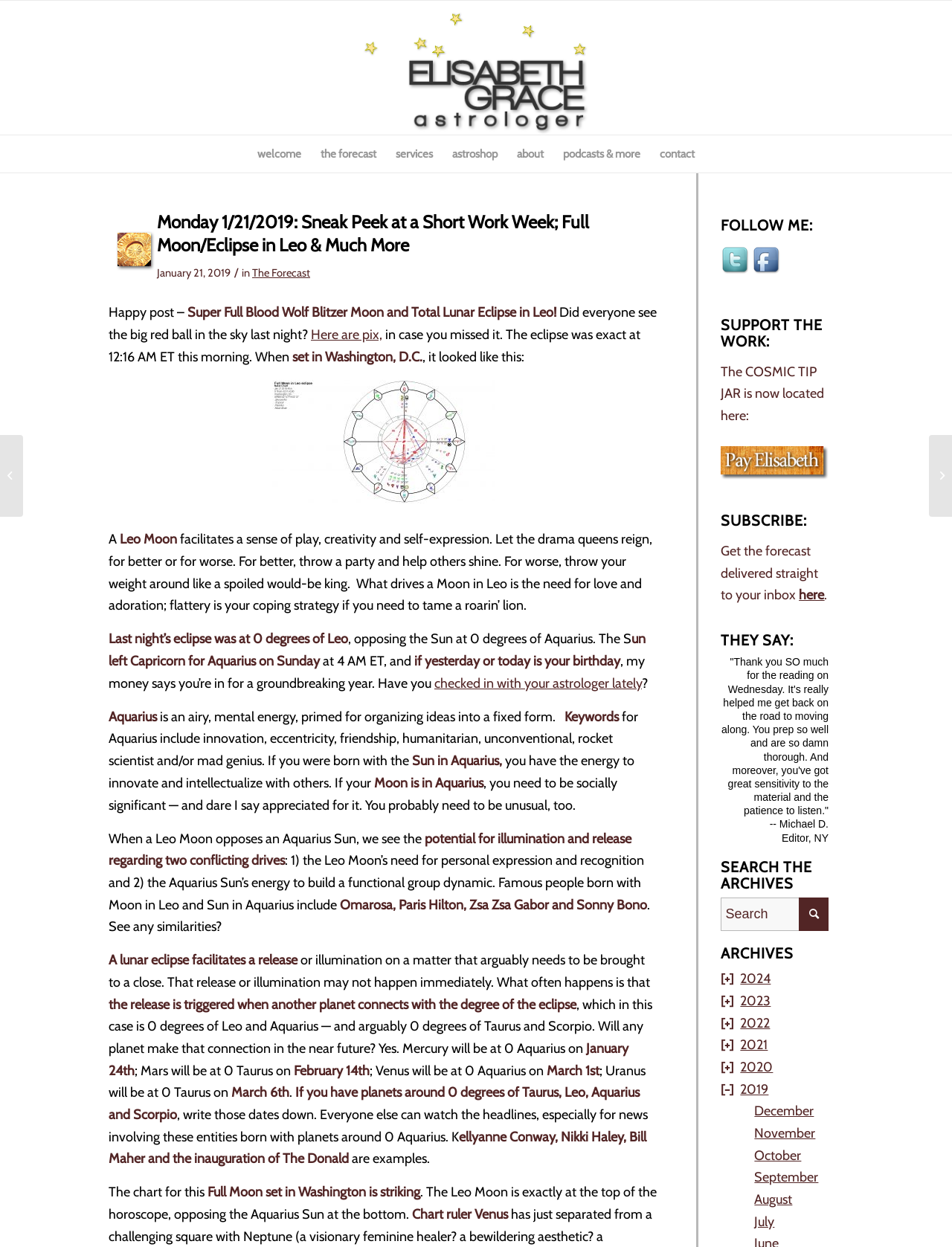Locate the bounding box coordinates of the clickable region necessary to complete the following instruction: "read The Future Of Artificial Diamonds article". Provide the coordinates in the format of four float numbers between 0 and 1, i.e., [left, top, right, bottom].

None